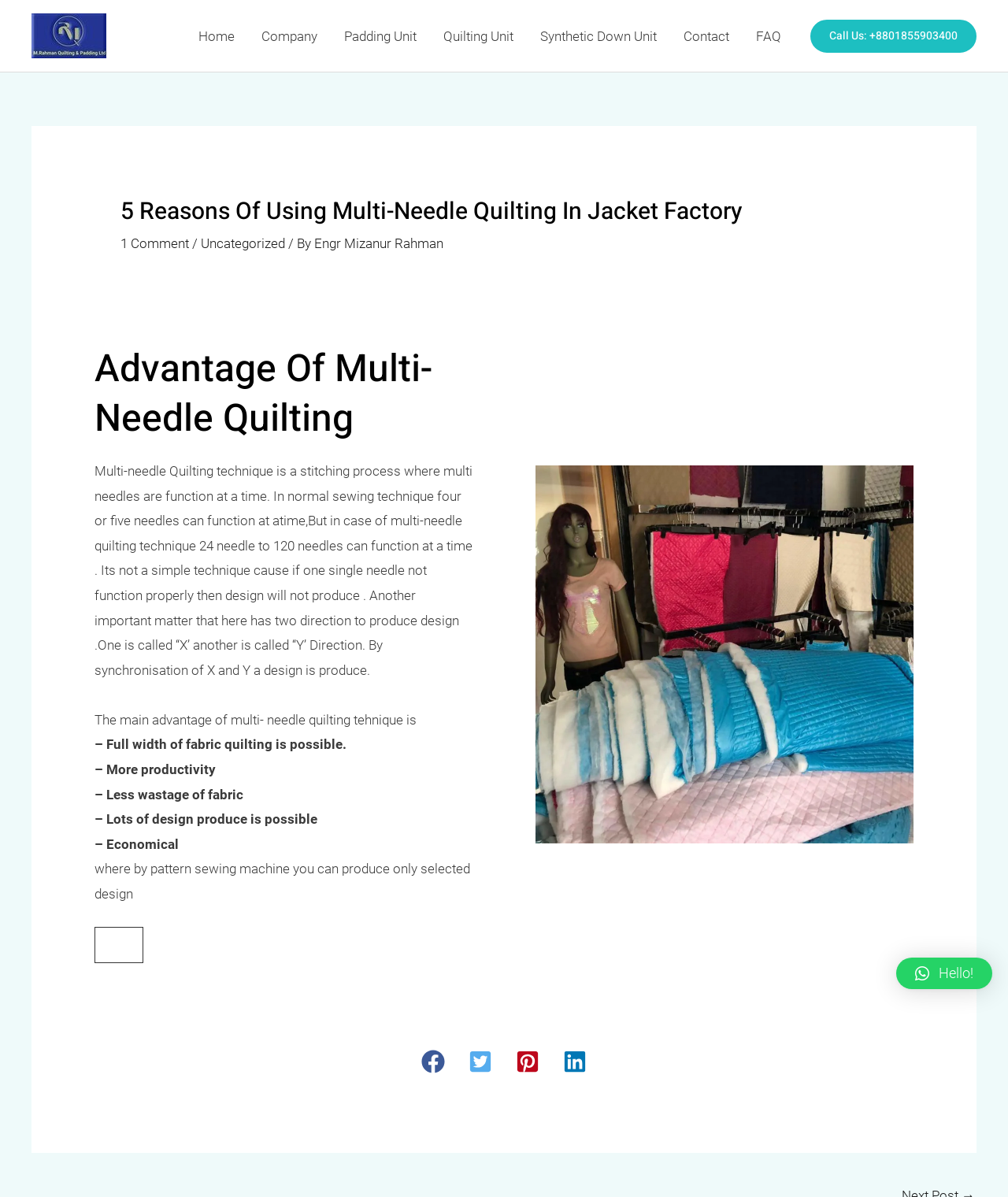Please identify the bounding box coordinates of the area I need to click to accomplish the following instruction: "Navigate to the Home page".

[0.184, 0.007, 0.246, 0.053]